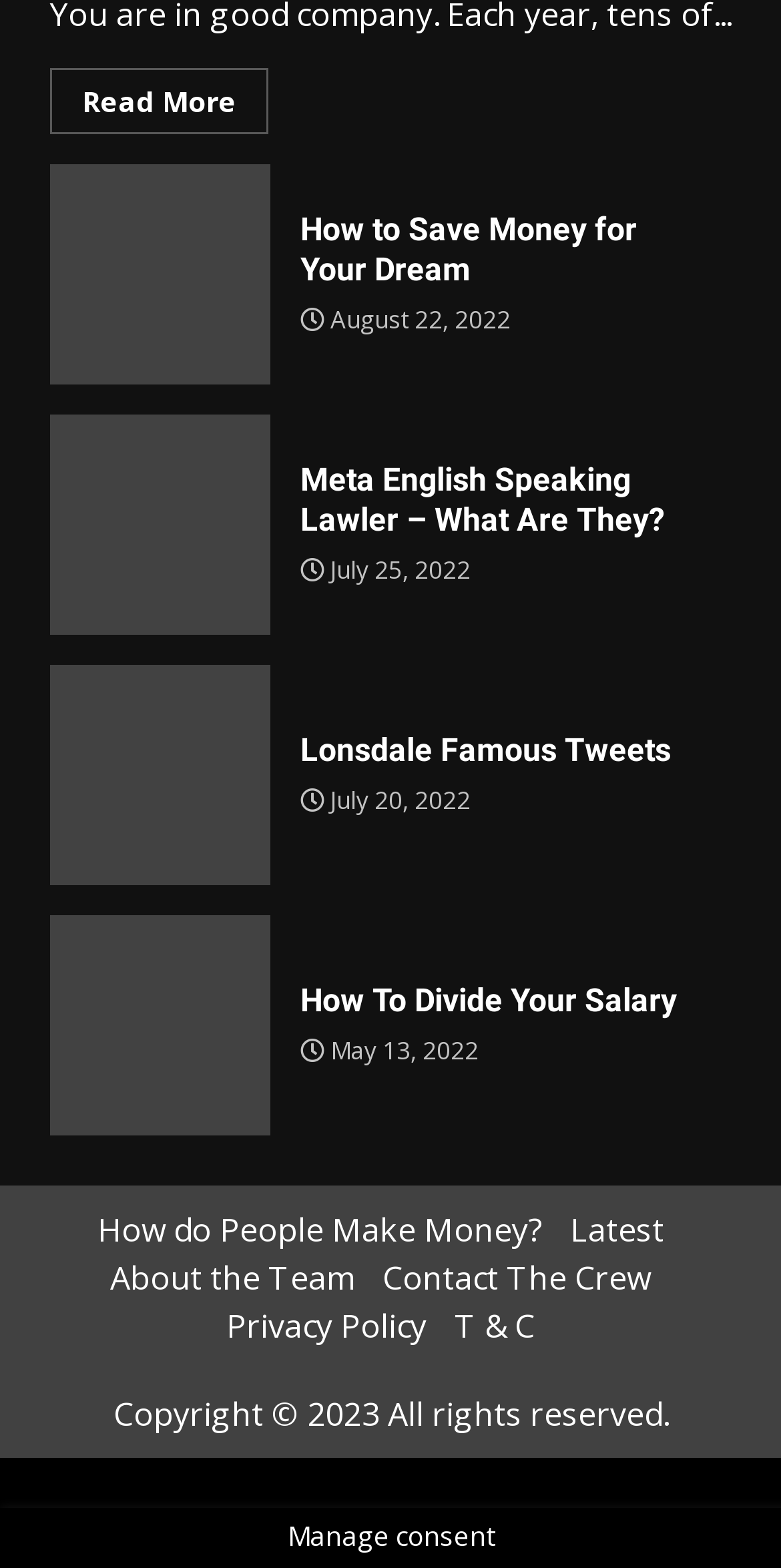What is the topic of the third article?
Give a detailed response to the question by analyzing the screenshot.

The third article has a heading element with the text 'Lonsdale Famous Tweets', which suggests that the topic of the article is about Lonsdale's famous tweets.